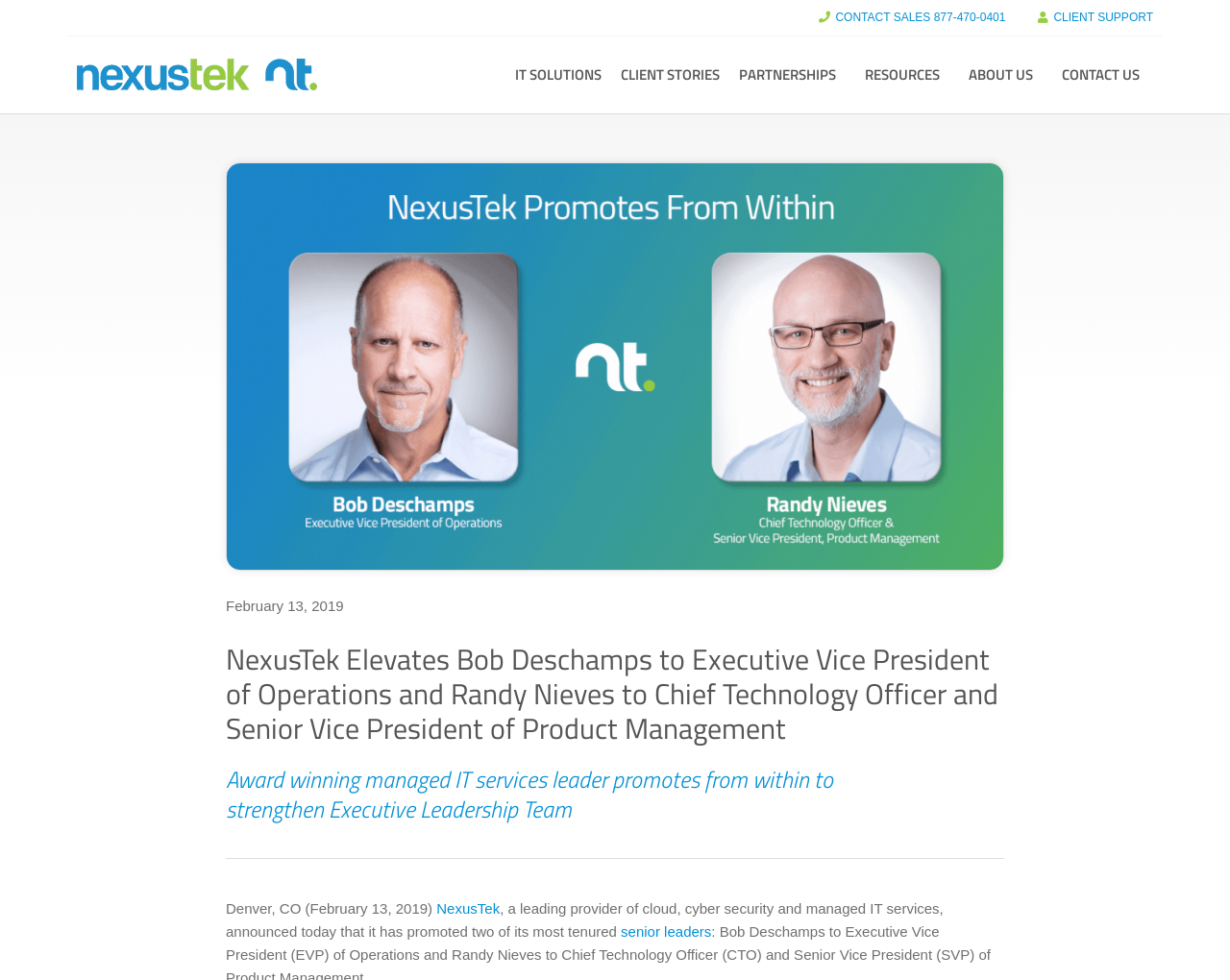What is the phone number for sales contact?
Refer to the screenshot and respond with a concise word or phrase.

877-470-0401